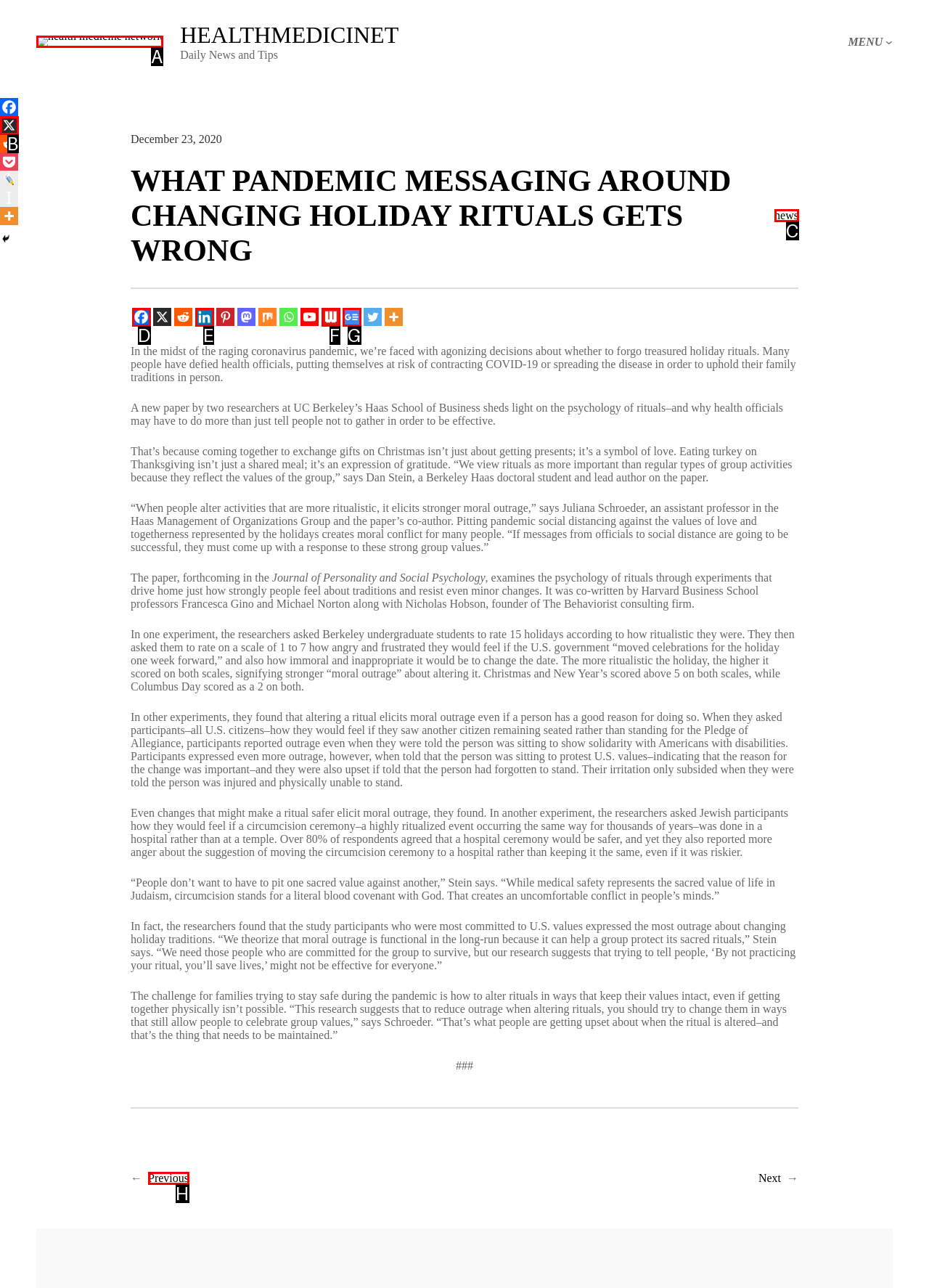Refer to the element description: aria-label="Google News" title="Google News" and identify the matching HTML element. State your answer with the appropriate letter.

G